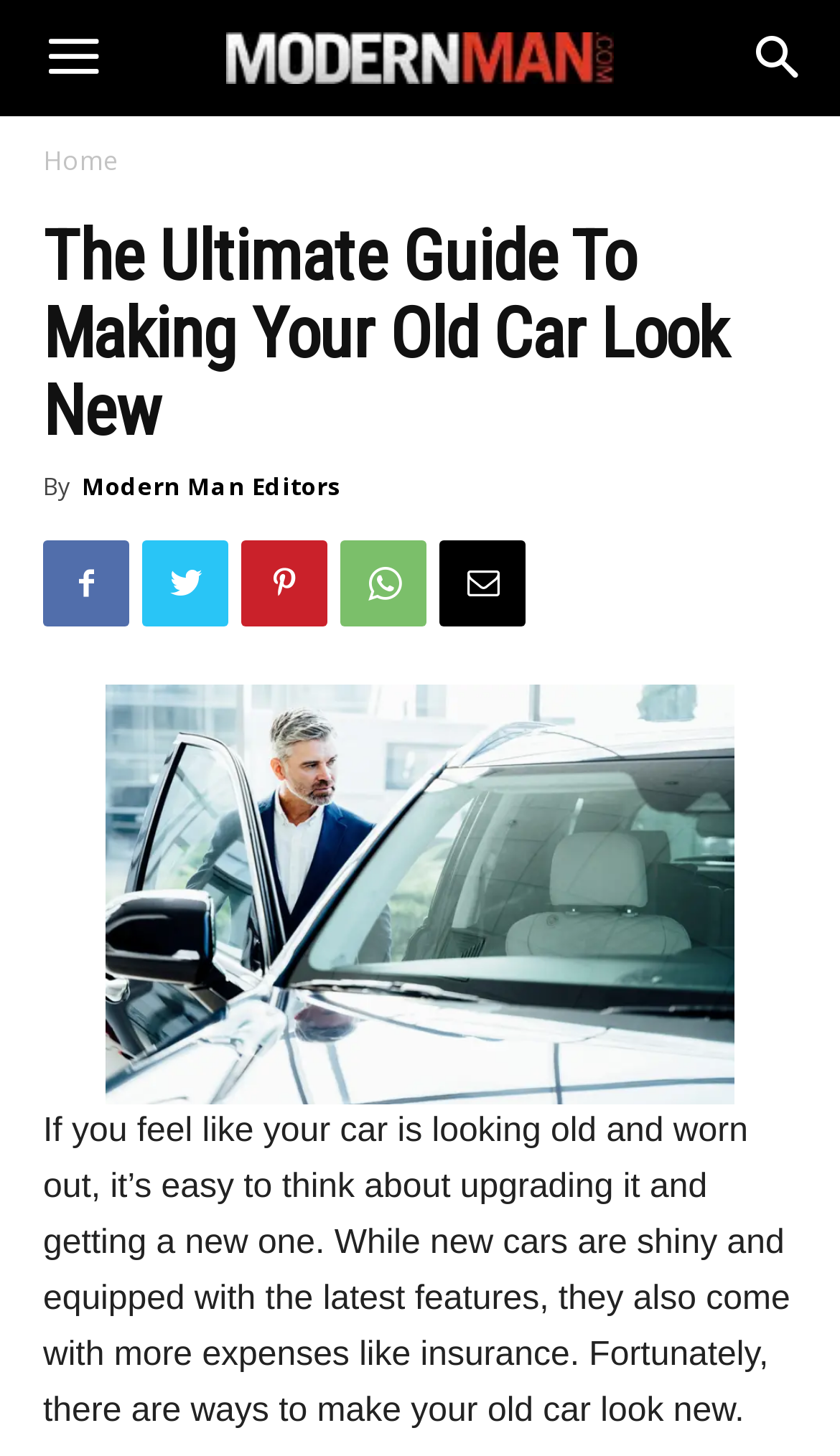Find and specify the bounding box coordinates that correspond to the clickable region for the instruction: "View the image from AdobeStock".

[0.125, 0.47, 0.875, 0.758]